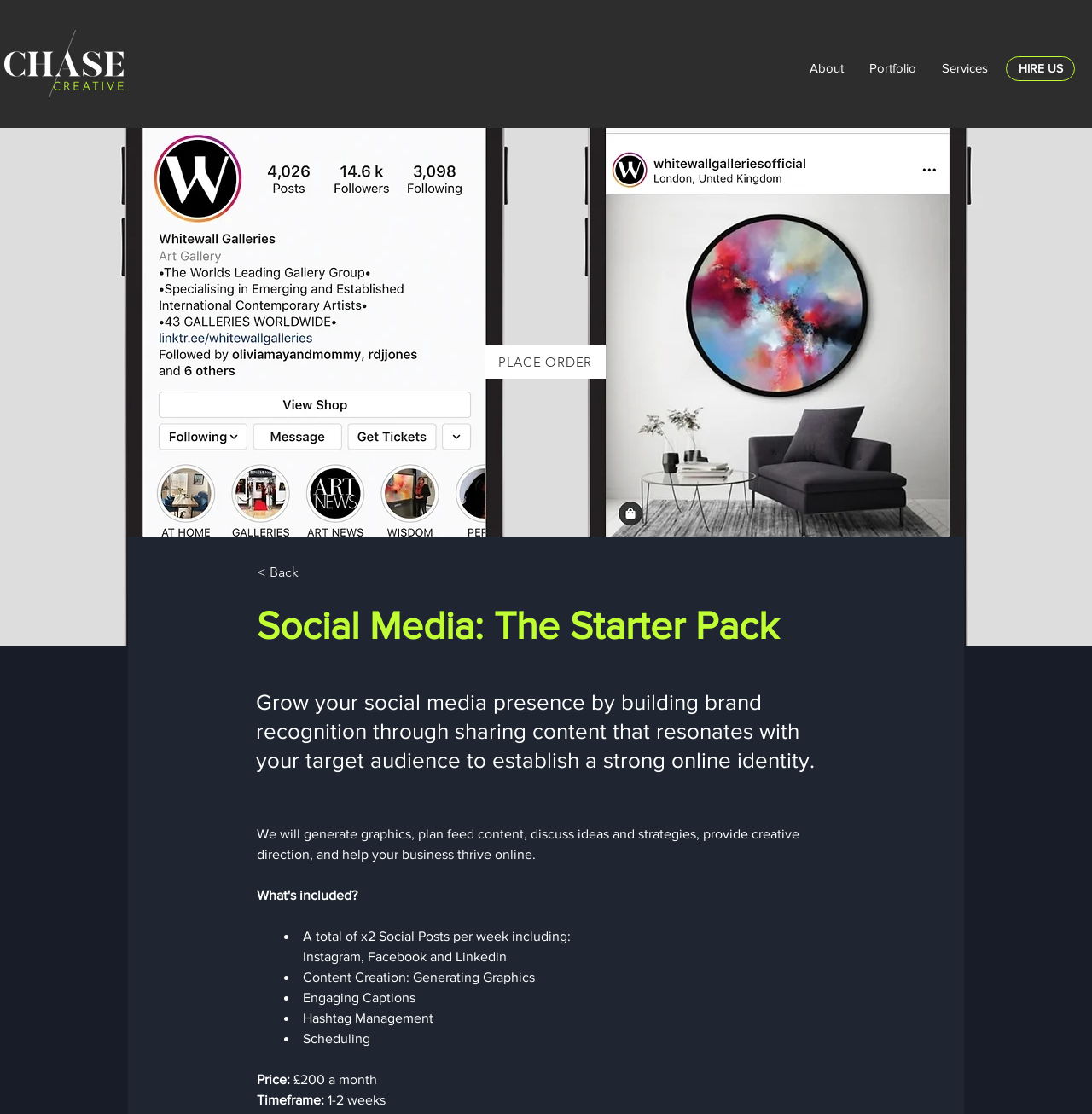Describe in detail what you see on the webpage.

The webpage is about "Social Media: The Starter Pack" offered by Chase Creative. At the top left corner, there is a link to "Chase Creative Studio" accompanied by an image. On the top right side, there is a navigation menu with links to "About", "Portfolio", and "Services". 

Below the navigation menu, there is a prominent call-to-action link "HIRE US" on the right side. In the middle of the page, there is a button "PLACE ORDER" and a link "< Back" on the left side of it. 

The main content of the page starts with a heading "Social Media: The Starter Pack" followed by a paragraph explaining the benefits of growing social media presence. Below this, there are two paragraphs describing the services offered, including generating graphics, planning feed content, and providing creative direction.

Under these paragraphs, there is a list of features included in the starter pack, marked by bullet points. The list includes two social posts per week on Instagram, Facebook, and LinkedIn, content creation, engaging captions, hashtag management, and scheduling. 

At the bottom of the page, there is pricing information, with the cost listed as £200 a month, and a timeframe of 1-2 weeks.